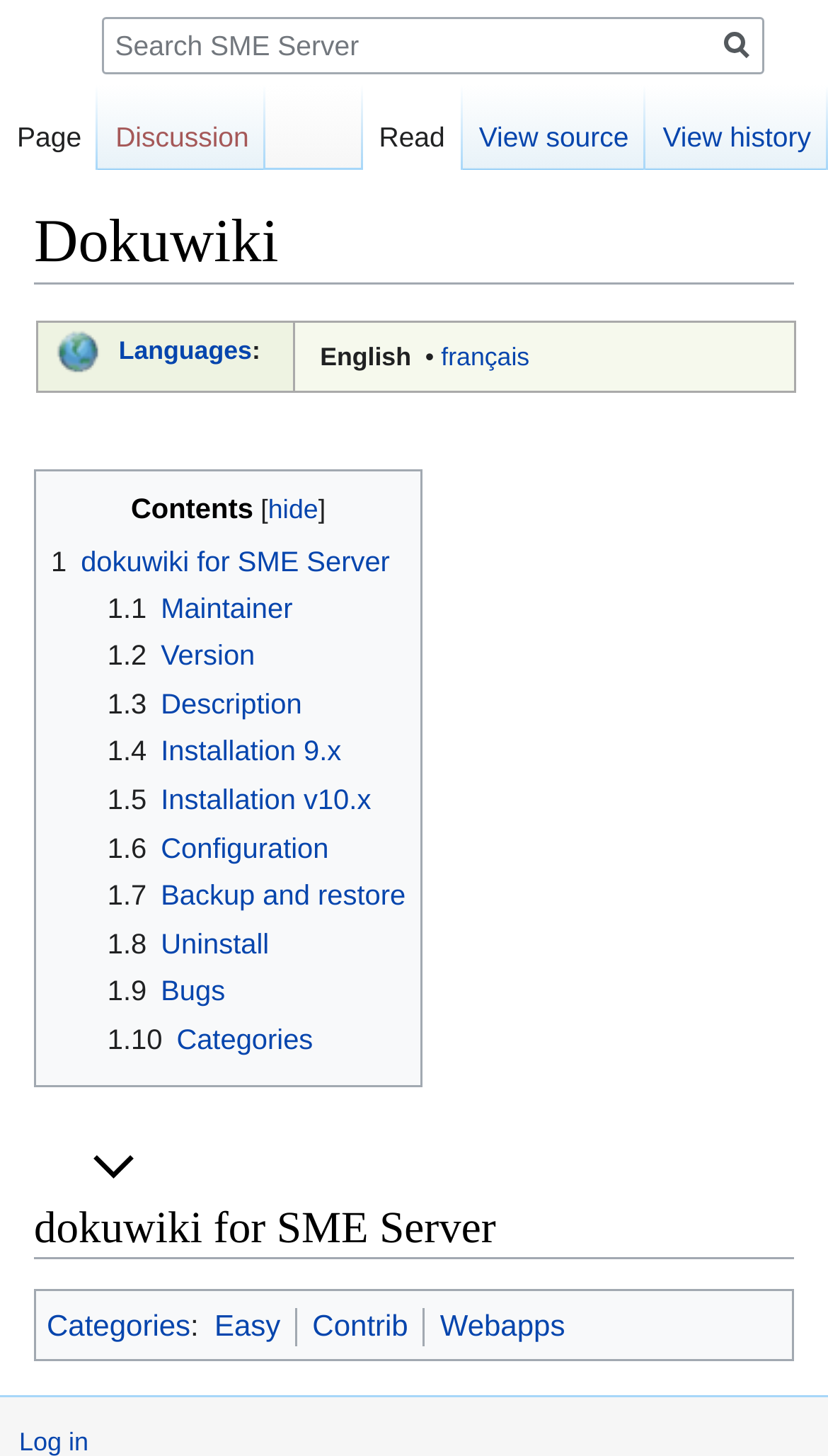How many links are in the 'Contents' section?
Please analyze the image and answer the question with as much detail as possible.

The 'Contents' section is a navigation element that contains 11 links, which are labeled '1 dokuwiki for SME Server', '1.1 Maintainer', '1.2 Version', and so on.